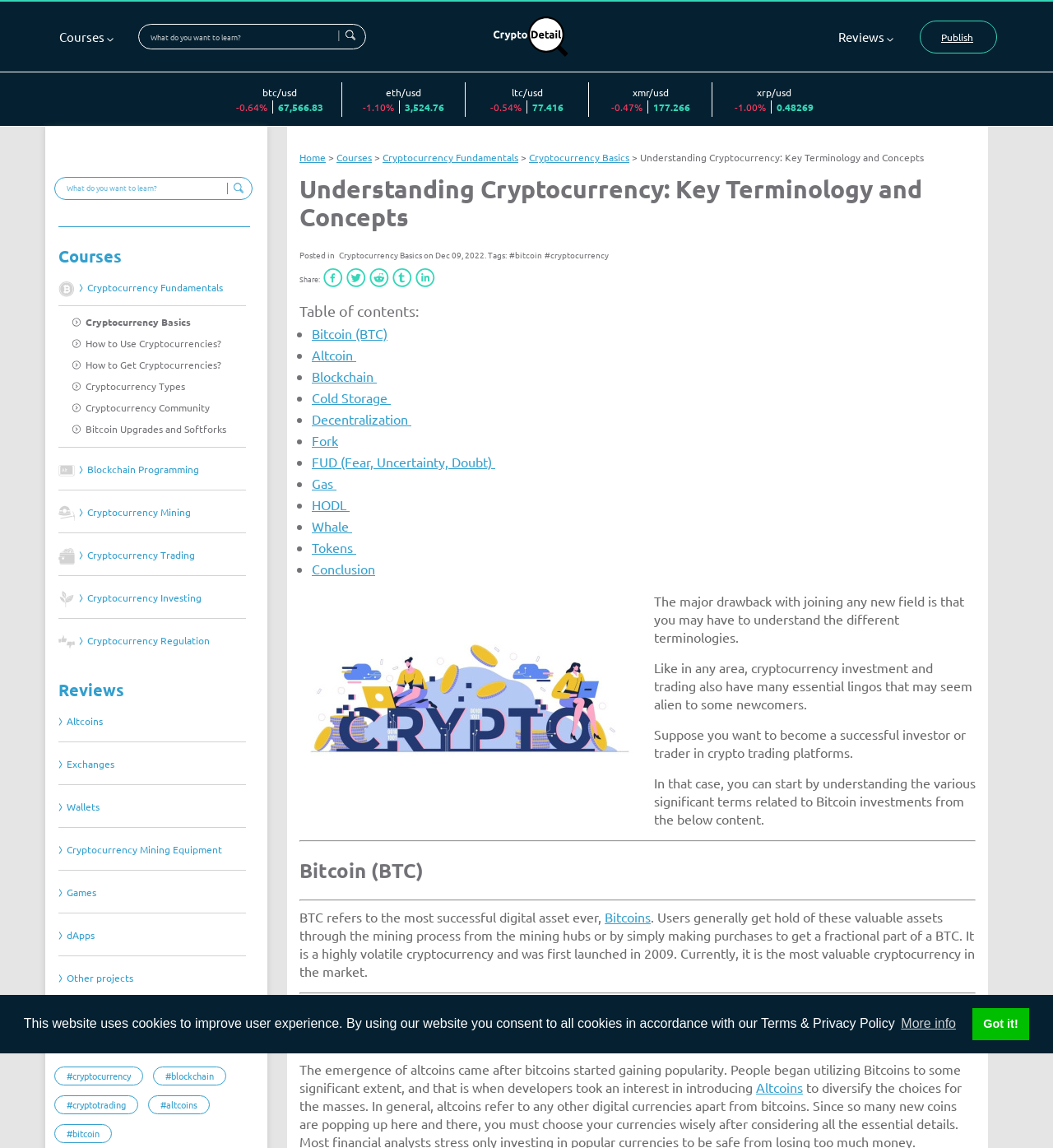What is the category of the article on the webpage?
Using the information from the image, provide a comprehensive answer to the question.

I found the answer by looking at the category listed below the article title, which indicates that the article belongs to the 'Cryptocurrency Basics' category.